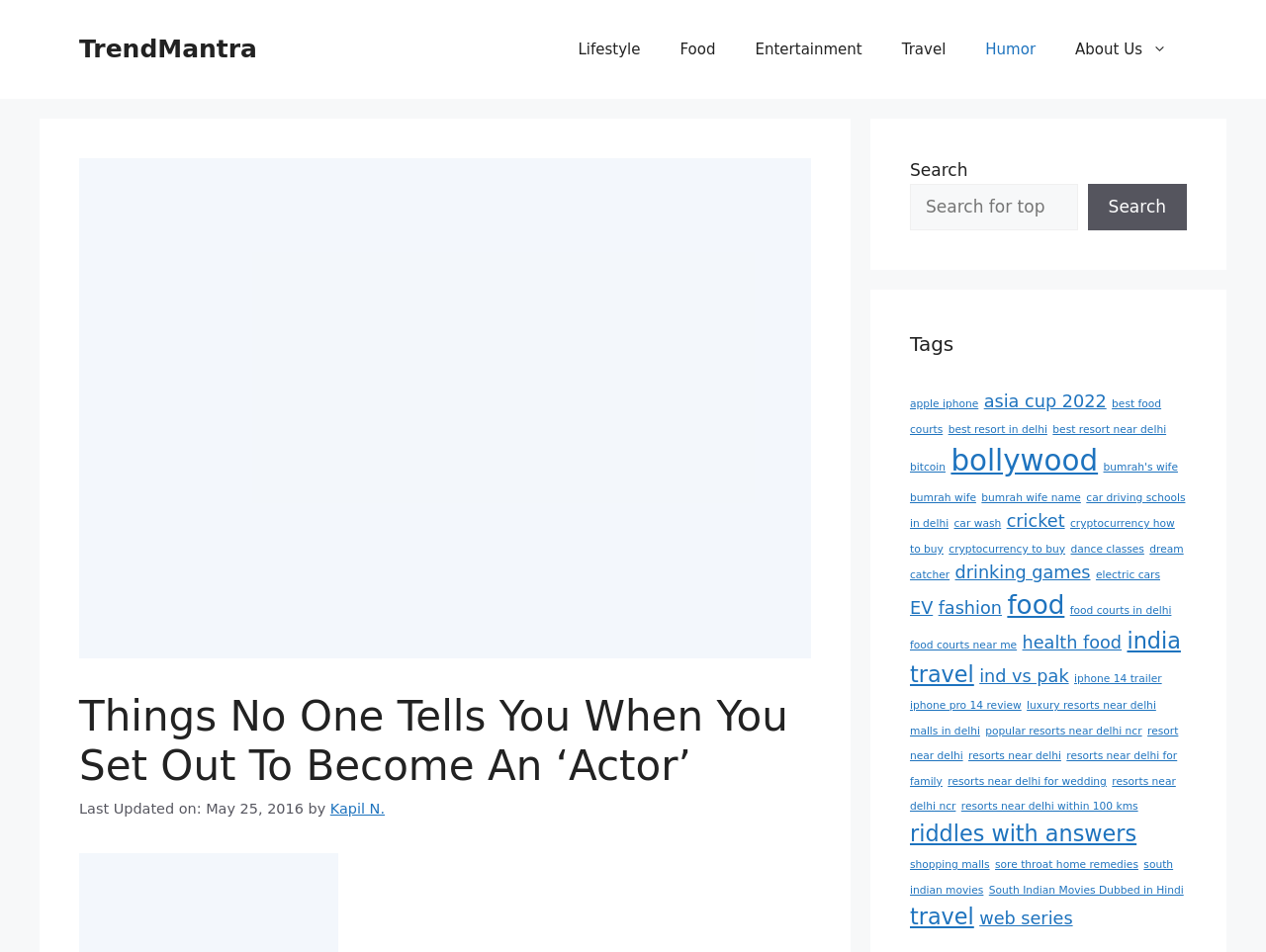Can you specify the bounding box coordinates for the region that should be clicked to fulfill this instruction: "Search for something".

[0.719, 0.193, 0.851, 0.242]